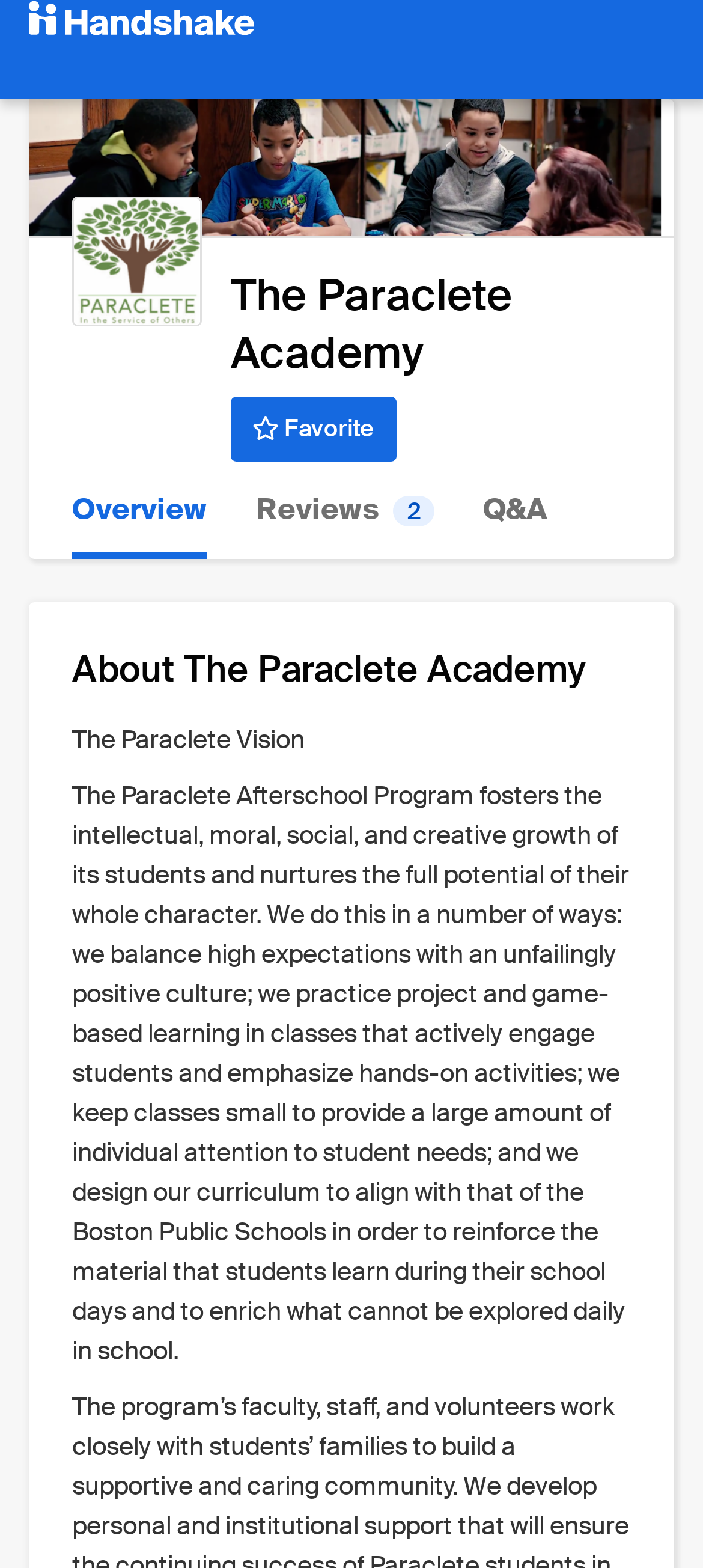What is the purpose of the Paraclete Afterschool Program?
Respond to the question with a well-detailed and thorough answer.

The purpose of the Paraclete Afterschool Program can be found in the StaticText element which describes the program as fostering the intellectual, moral, social, and creative growth of its students and nurturing the full potential of their whole character.